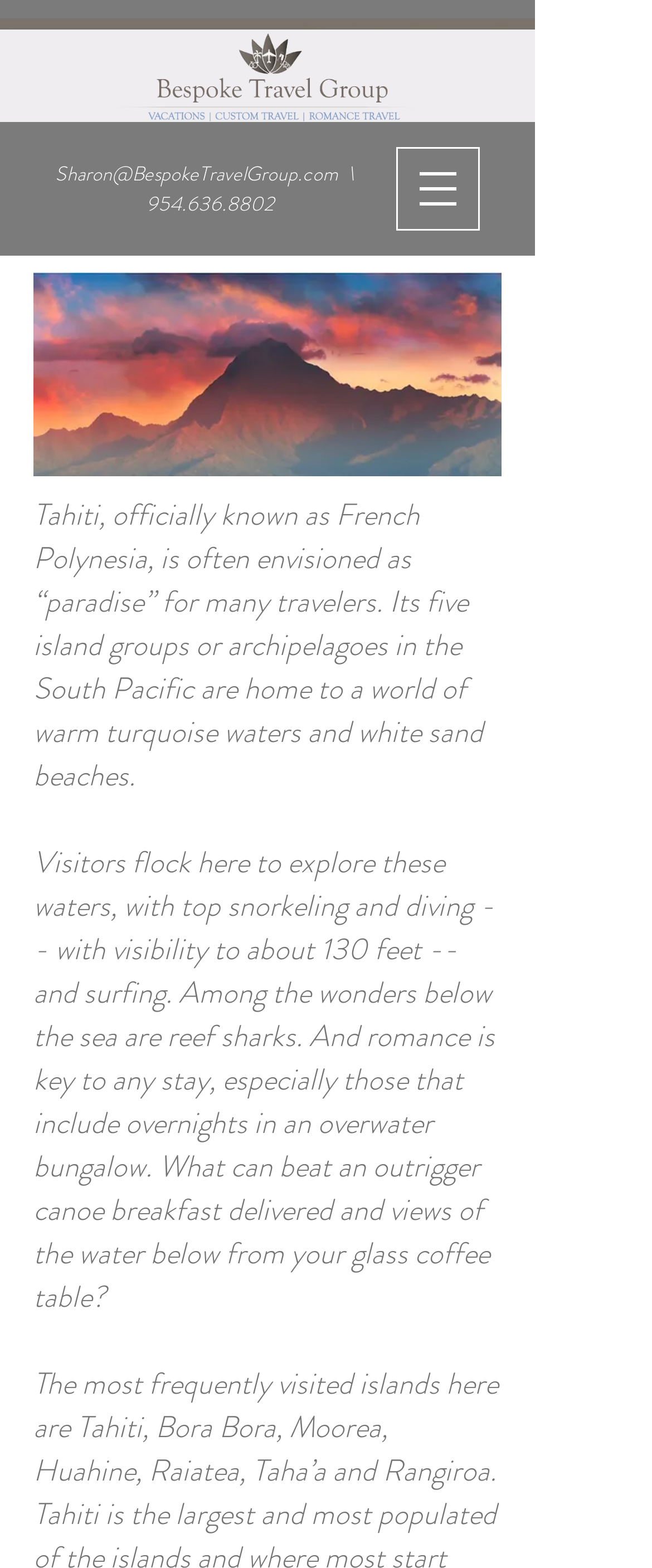Offer a detailed explanation of the webpage layout and contents.

The webpage is about Tahiti, Pacific, and bespoke travel. At the top left corner, there is a logo of Bespoke Travel Group. To the right of the logo, there is a button to open the navigation menu. Below the logo, there is a section with contact information, including an email address and a phone number, separated by a small gap.

Below the contact information section, there is a large image of Tahiti, taking up most of the width of the page. Above the image, there is a descriptive text about Tahiti, stating that it is often envisioned as a paradise for travelers, with warm turquoise waters and white sand beaches. The text also mentions that visitors come to explore the waters for snorkeling, diving, and surfing, and that romance is a key part of any stay.

Below the descriptive text, there is another paragraph of text that continues to describe the wonders of Tahiti, including reef sharks and overwater bungalows with glass coffee tables offering views of the water below.